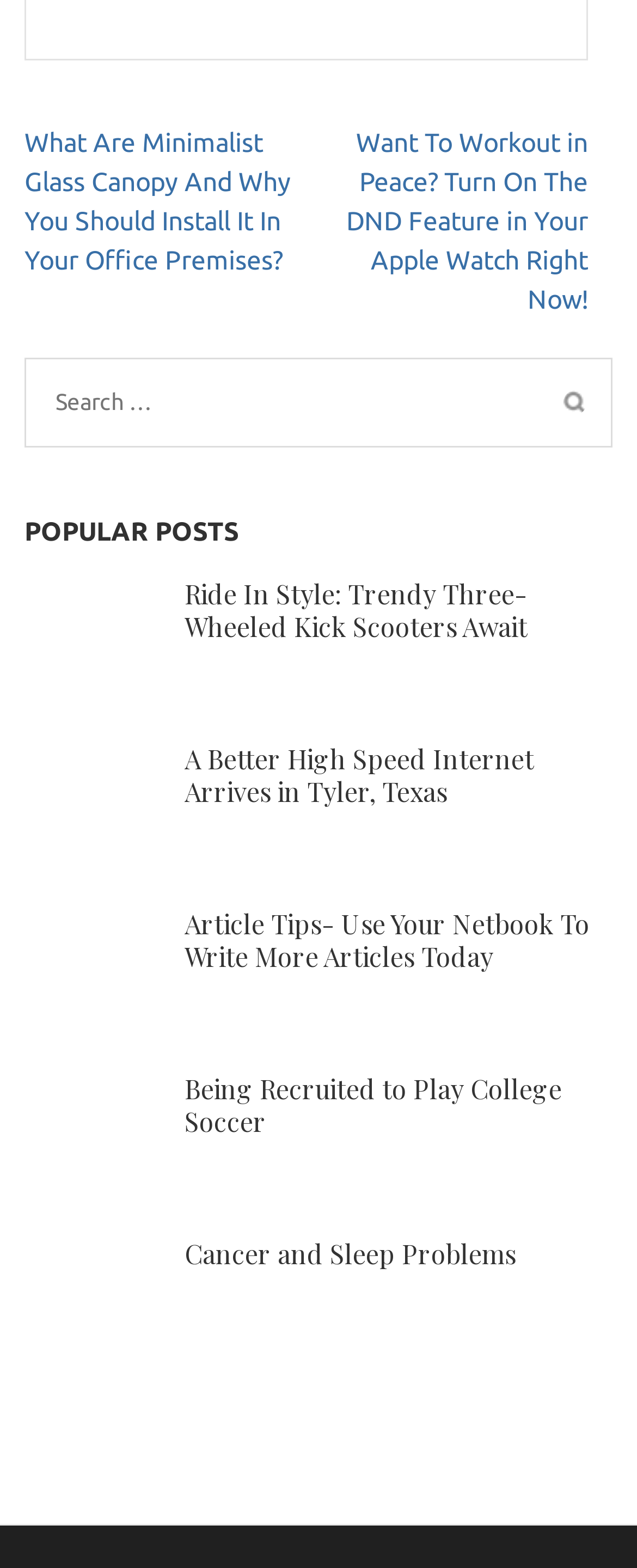Provide the bounding box coordinates of the HTML element described as: "parent_node: Cancer and Sleep Problems". The bounding box coordinates should be four float numbers between 0 and 1, i.e., [left, top, right, bottom].

[0.038, 0.789, 0.238, 0.87]